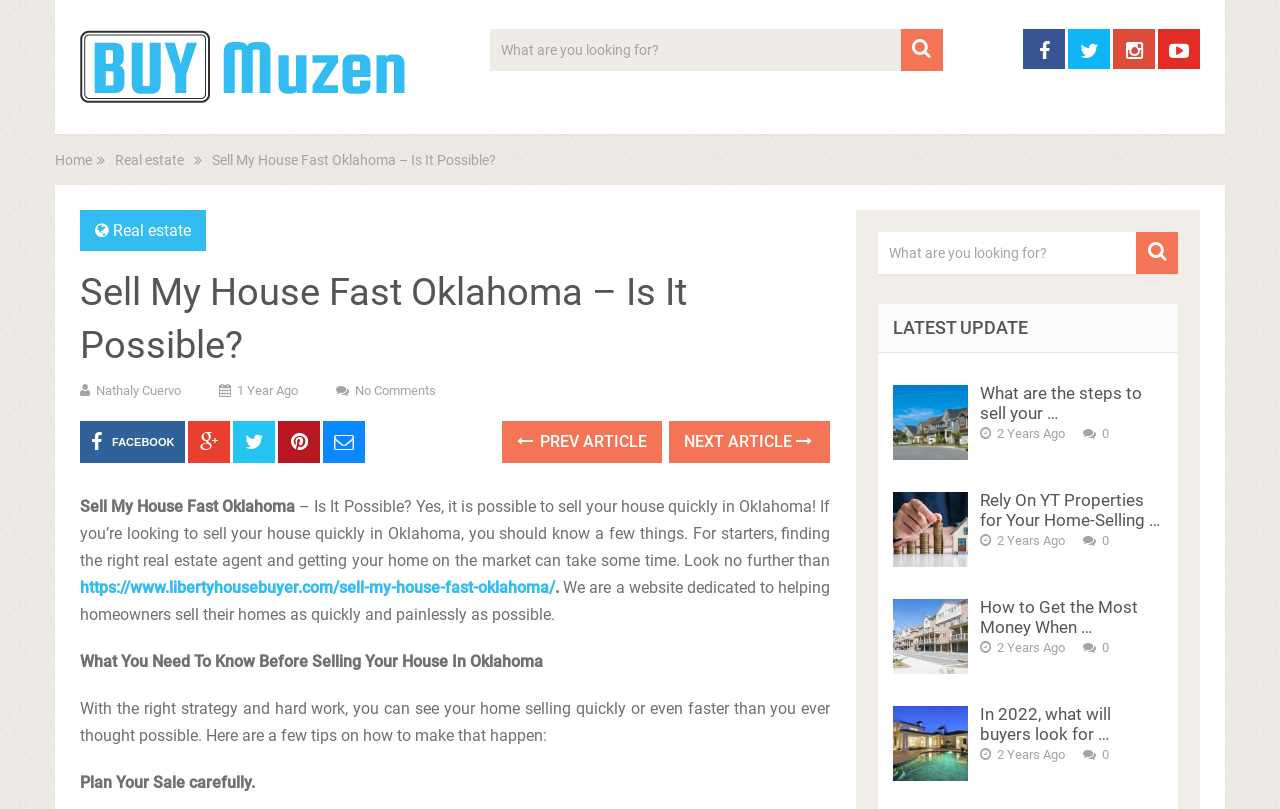Locate the bounding box coordinates of the clickable element to fulfill the following instruction: "Check the previous article". Provide the coordinates as four float numbers between 0 and 1 in the format [left, top, right, bottom].

[0.392, 0.52, 0.517, 0.572]